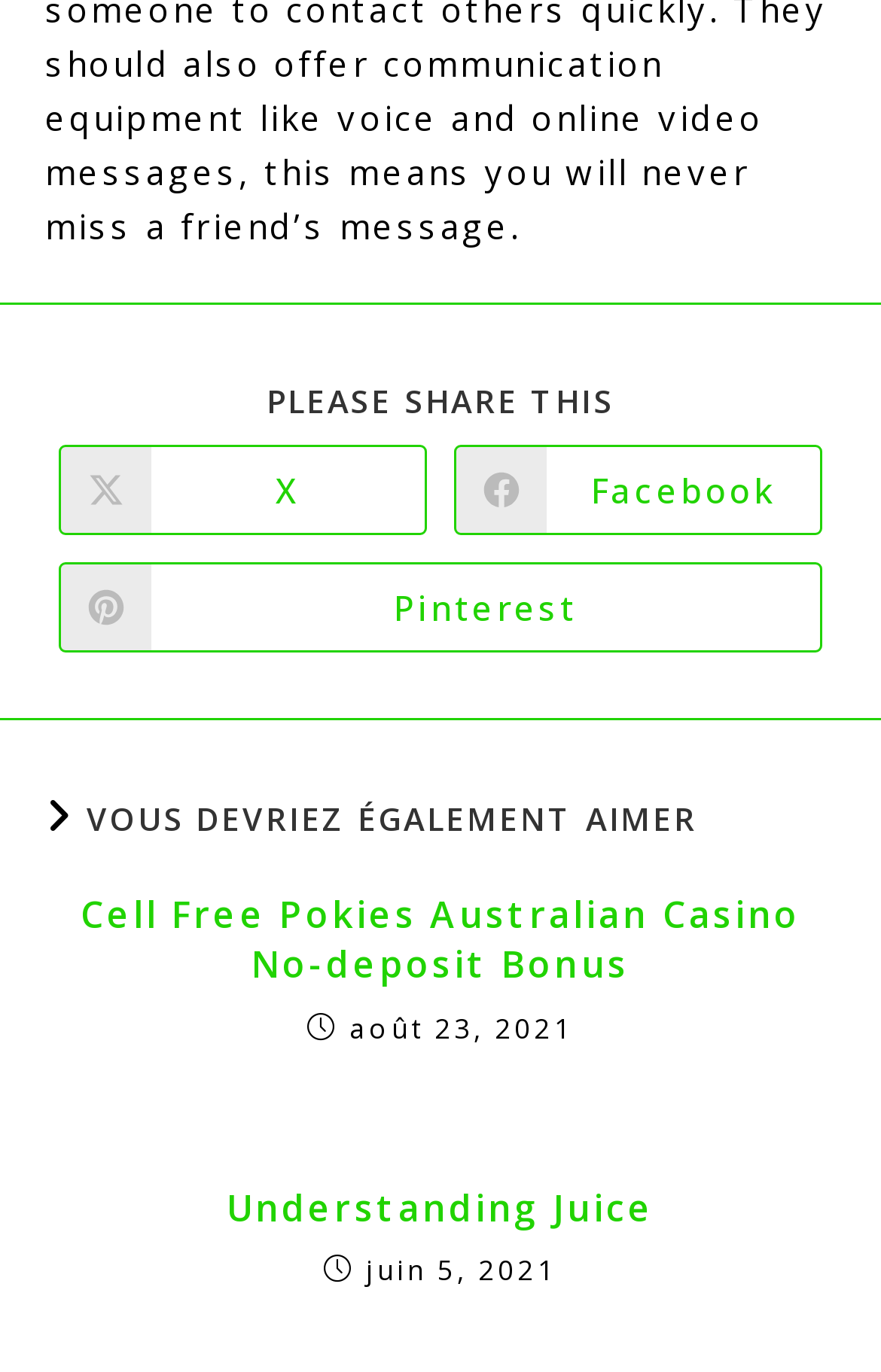Please respond to the question with a concise word or phrase:
What is the platform mentioned for sharing content?

Facebook